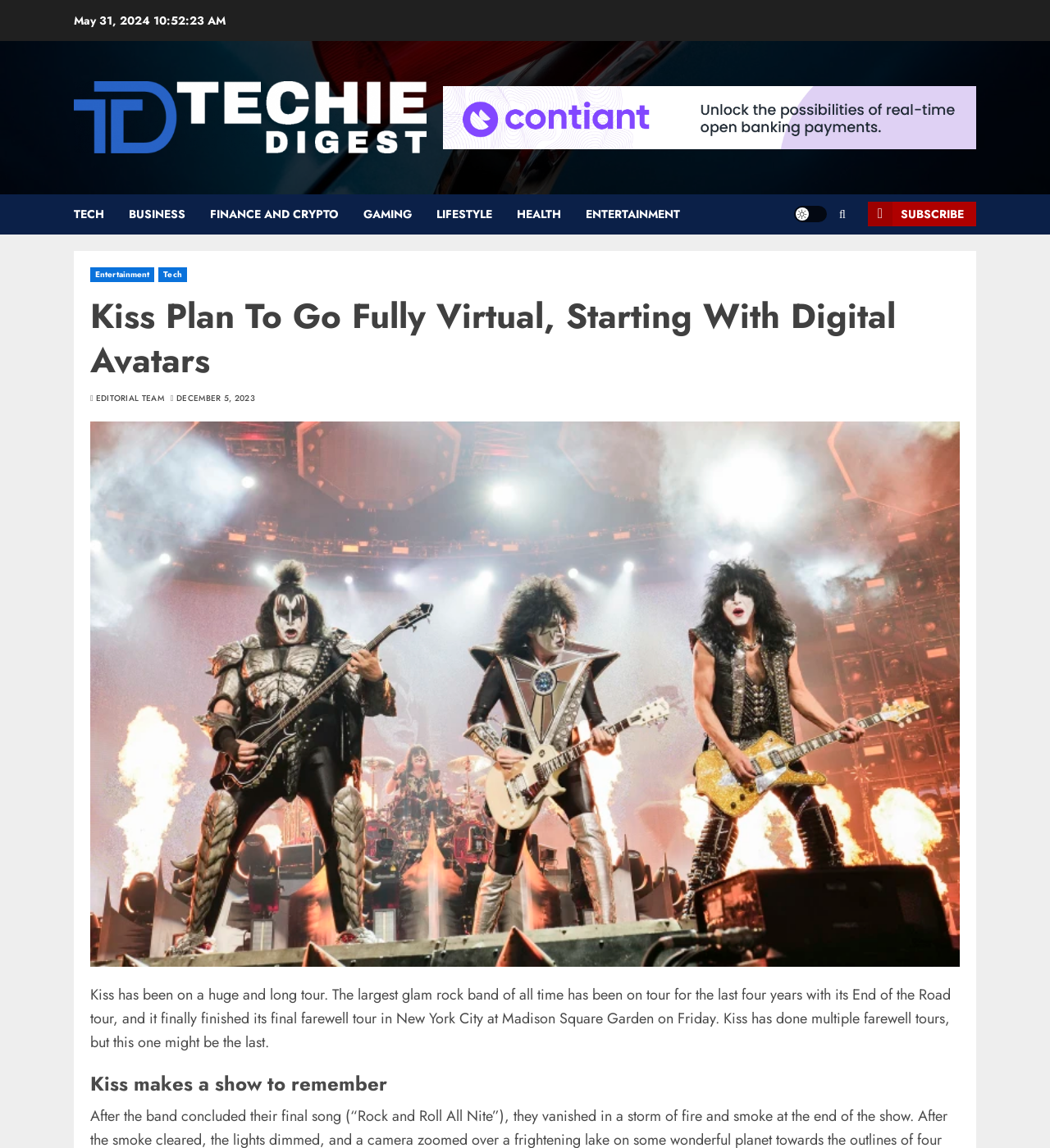Please answer the following question as detailed as possible based on the image: 
What is the name of the band mentioned in the article?

The name of the band is mentioned in the heading element 'Kiss Plan To Go Fully Virtual, Starting With Digital Avatars' and also in the StaticText element that describes the band's tour.